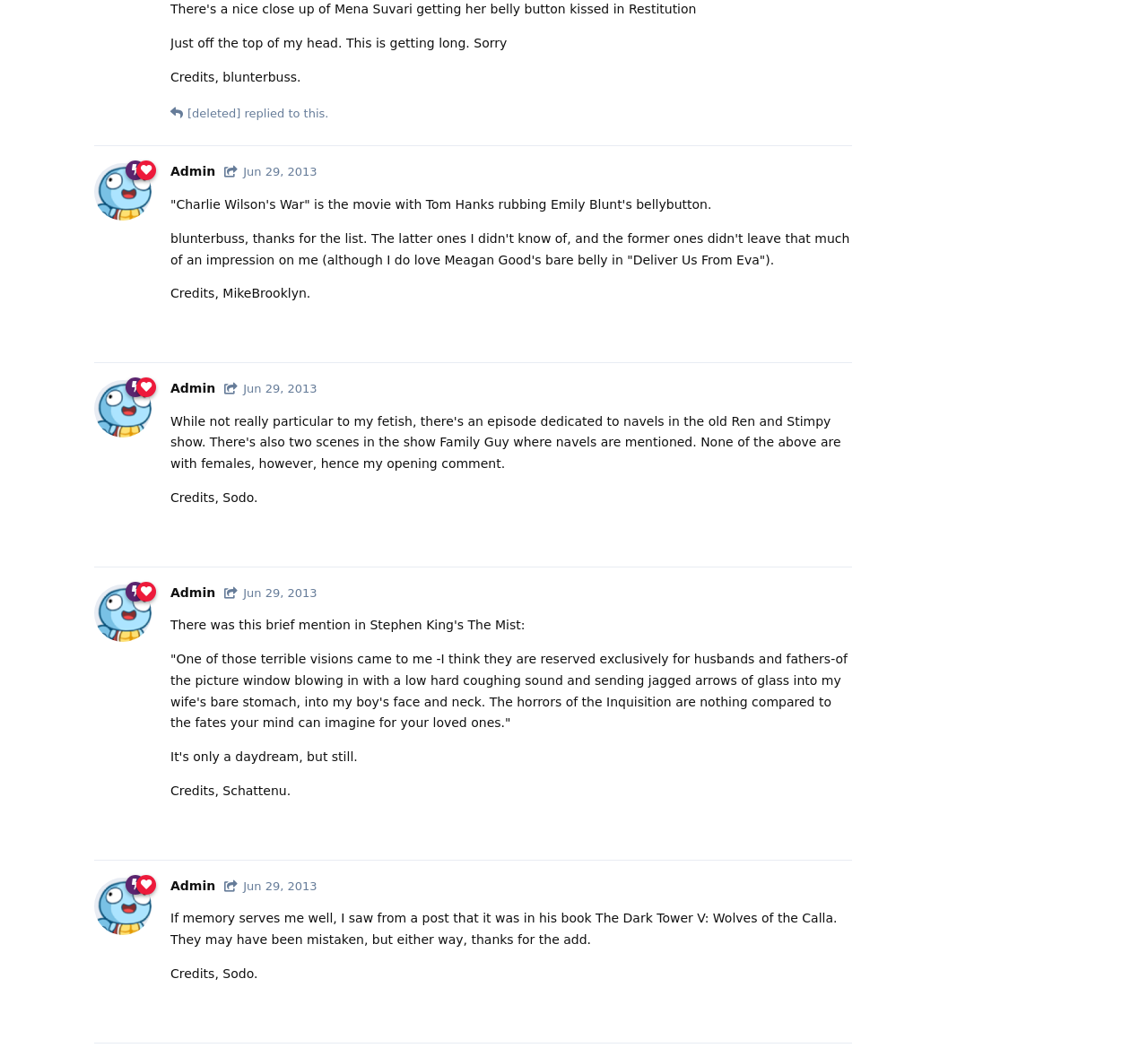Pinpoint the bounding box coordinates of the area that must be clicked to complete this instruction: "Reply to the last comment".

[0.694, 0.948, 0.742, 0.978]